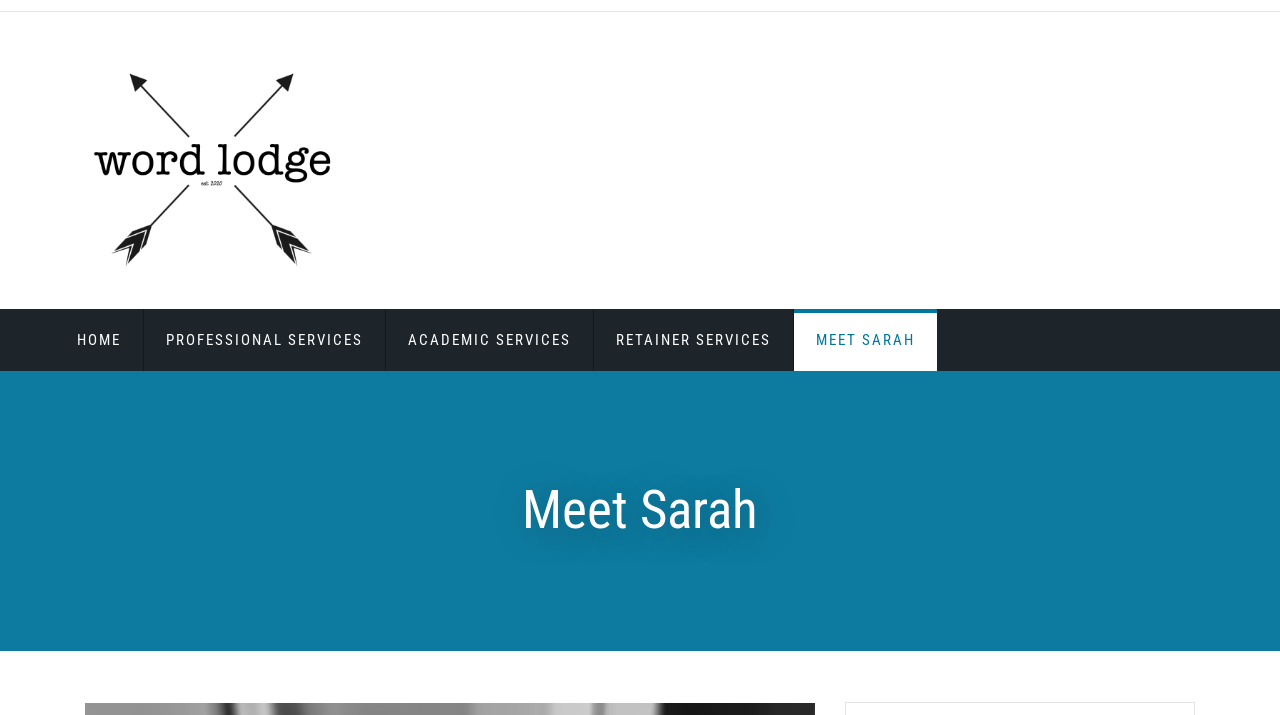What is the position of the 'Meet Sarah' link in the navigation menu?
Please provide a full and detailed response to the question.

The 'Meet Sarah' link is the last link in the navigation menu, as its bounding box coordinates [0.62, 0.432, 0.732, 0.519] indicate it is positioned at the rightmost part of the menu.